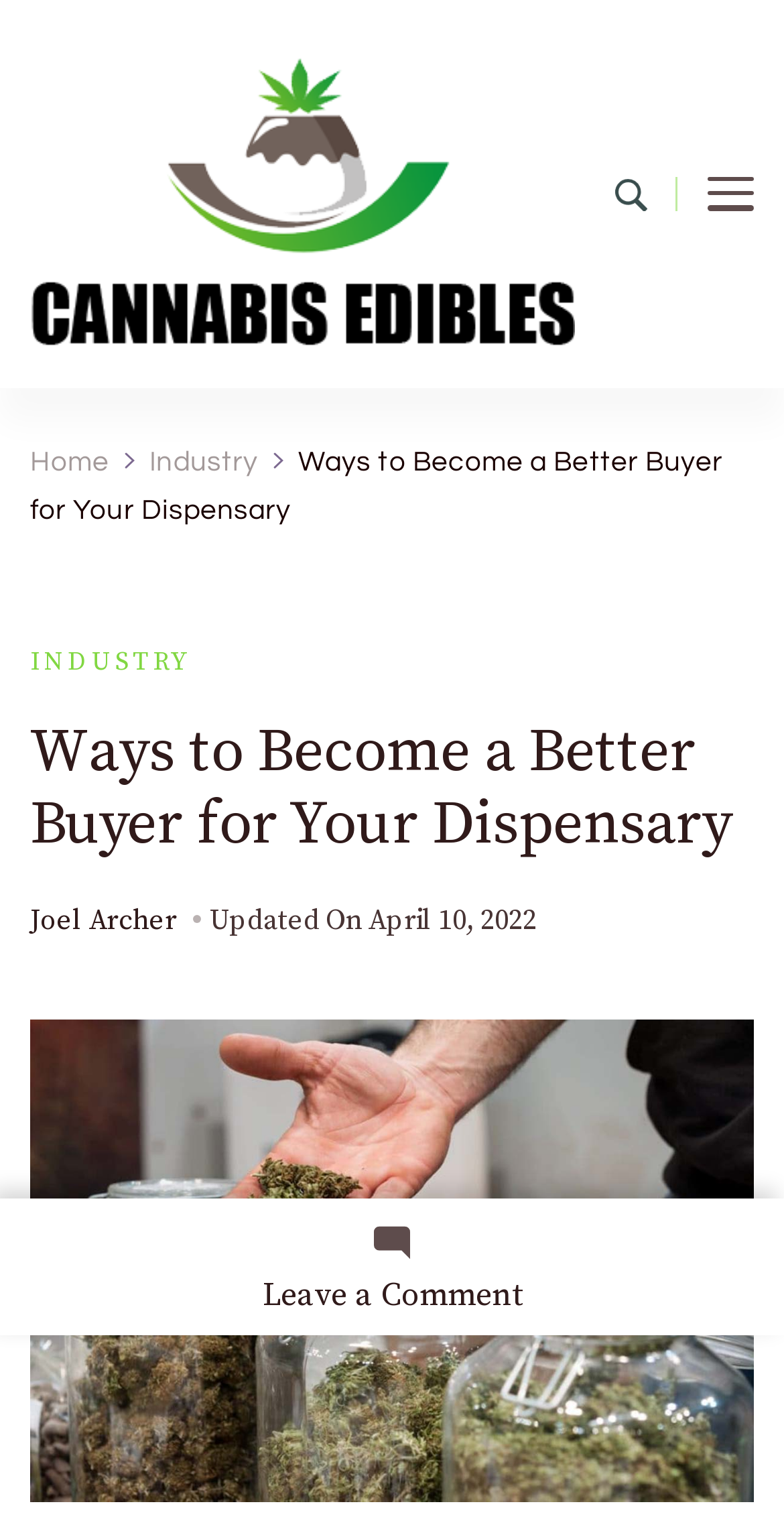Determine the bounding box coordinates of the clickable region to follow the instruction: "Click the '' button".

[0.785, 0.116, 0.827, 0.138]